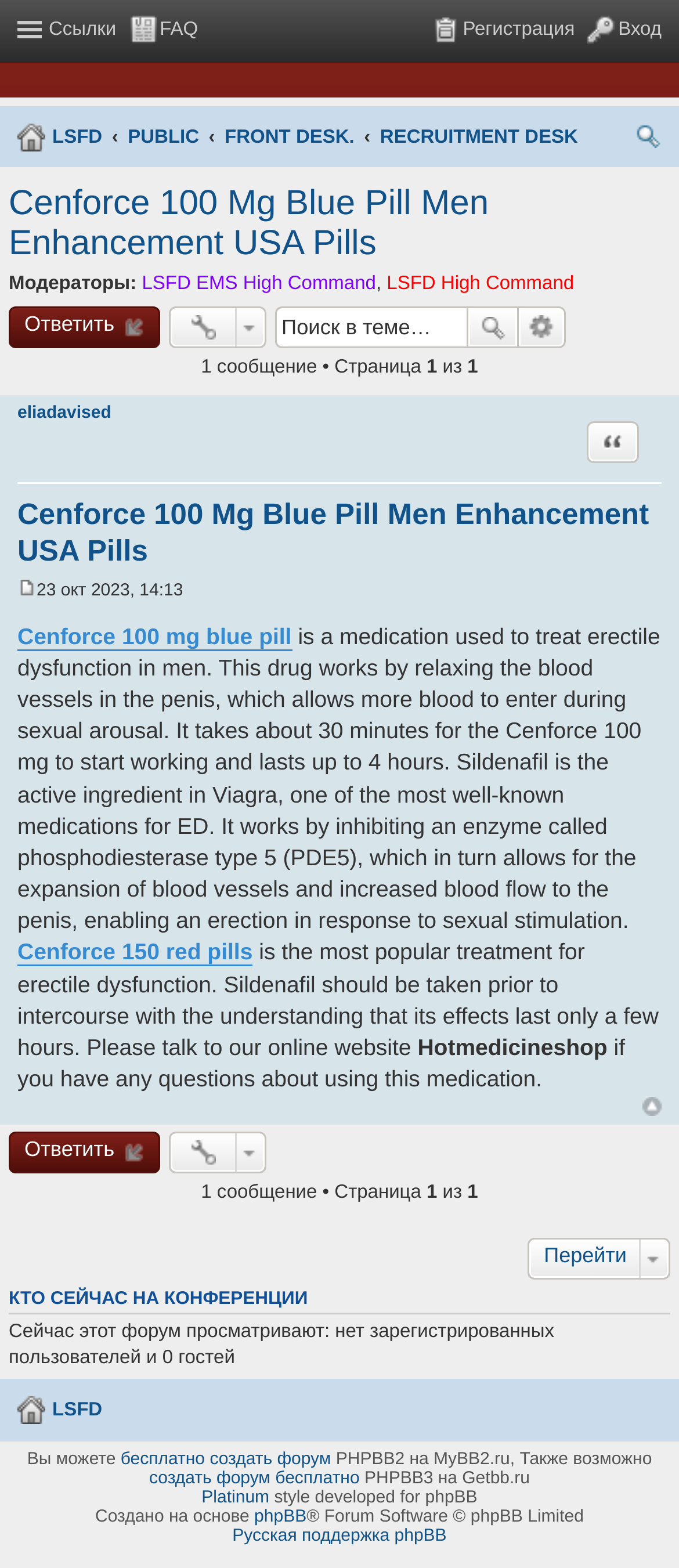Please respond to the question using a single word or phrase:
How long does the medication last?

up to 4 hours